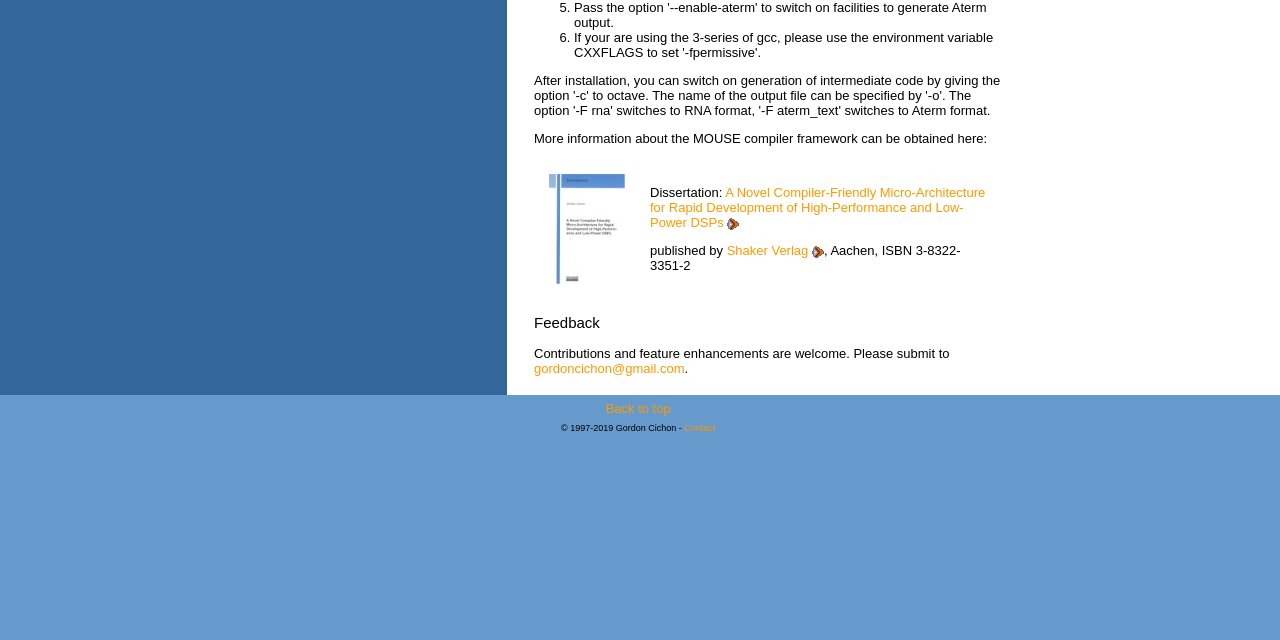Determine the bounding box coordinates of the UI element that matches the following description: "gordoncichon@gmail.com". The coordinates should be four float numbers between 0 and 1 in the format [left, top, right, bottom].

[0.417, 0.564, 0.535, 0.588]